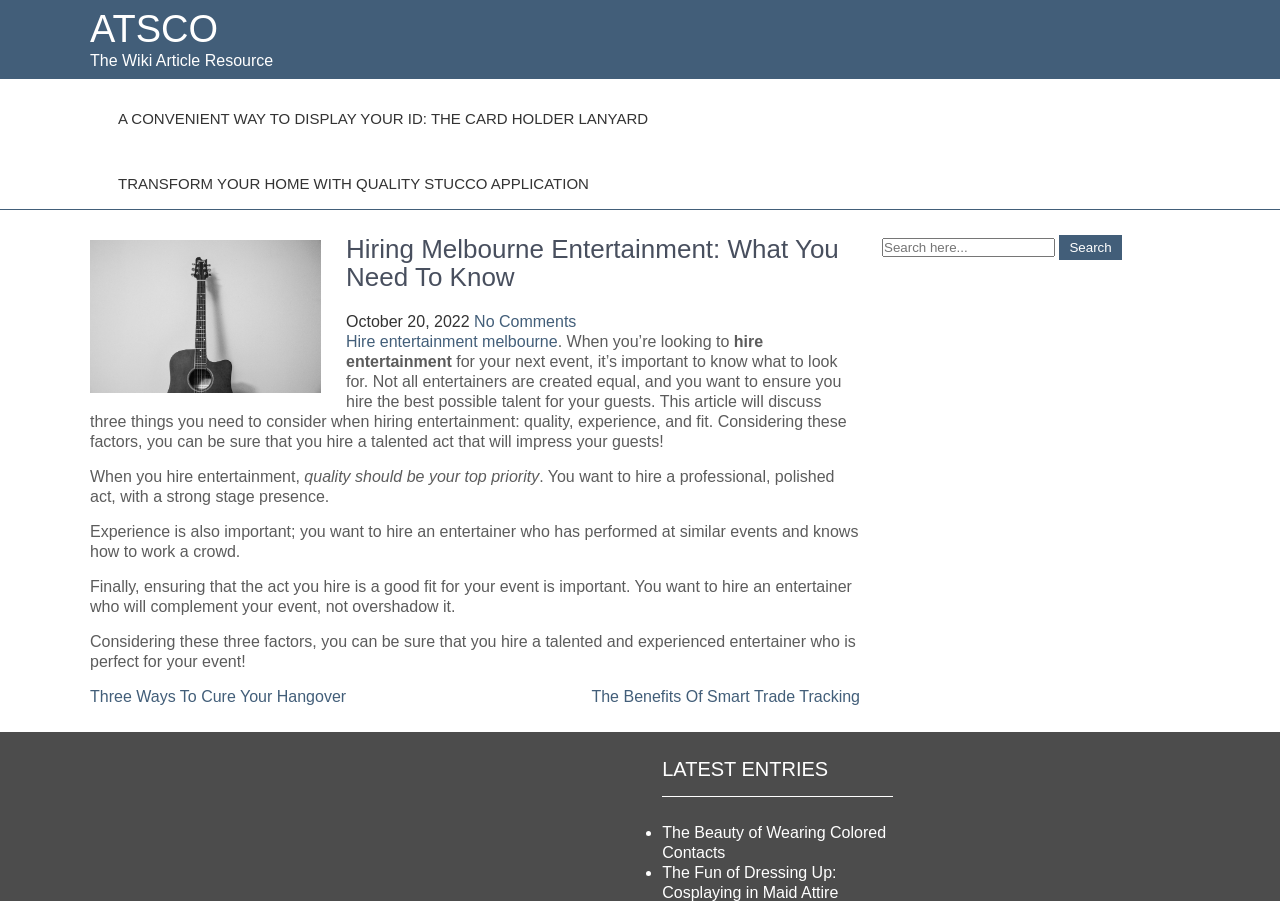Can you specify the bounding box coordinates of the area that needs to be clicked to fulfill the following instruction: "Search for something"?

[0.689, 0.264, 0.824, 0.285]